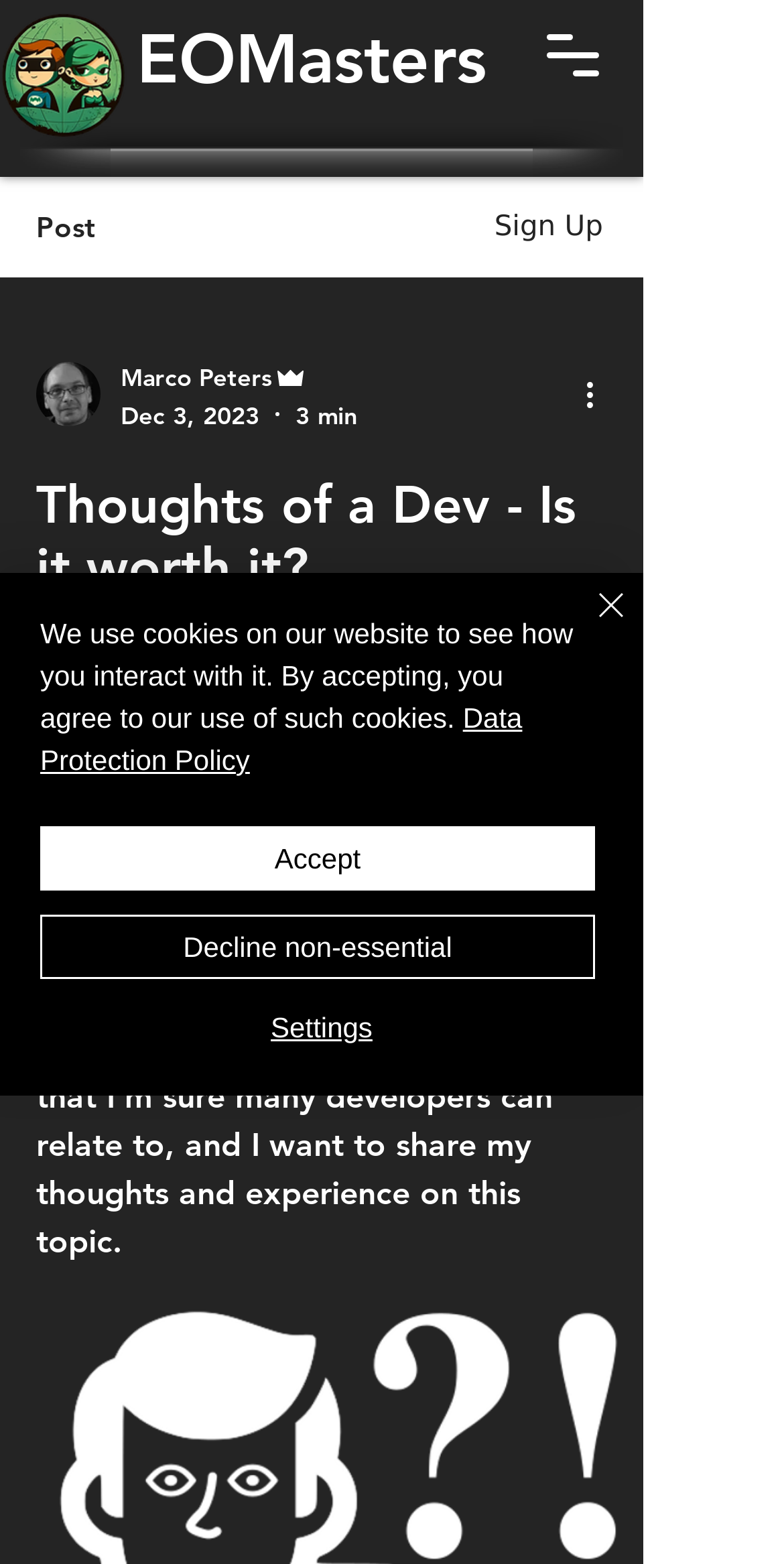What is the rating of the blog post?
Provide a detailed answer to the question, using the image to inform your response.

The rating of the blog post can be found in the button element that reads 'Rated 0 out of 5 stars. No ratings yet'. This element likely represents the current rating of the blog post.